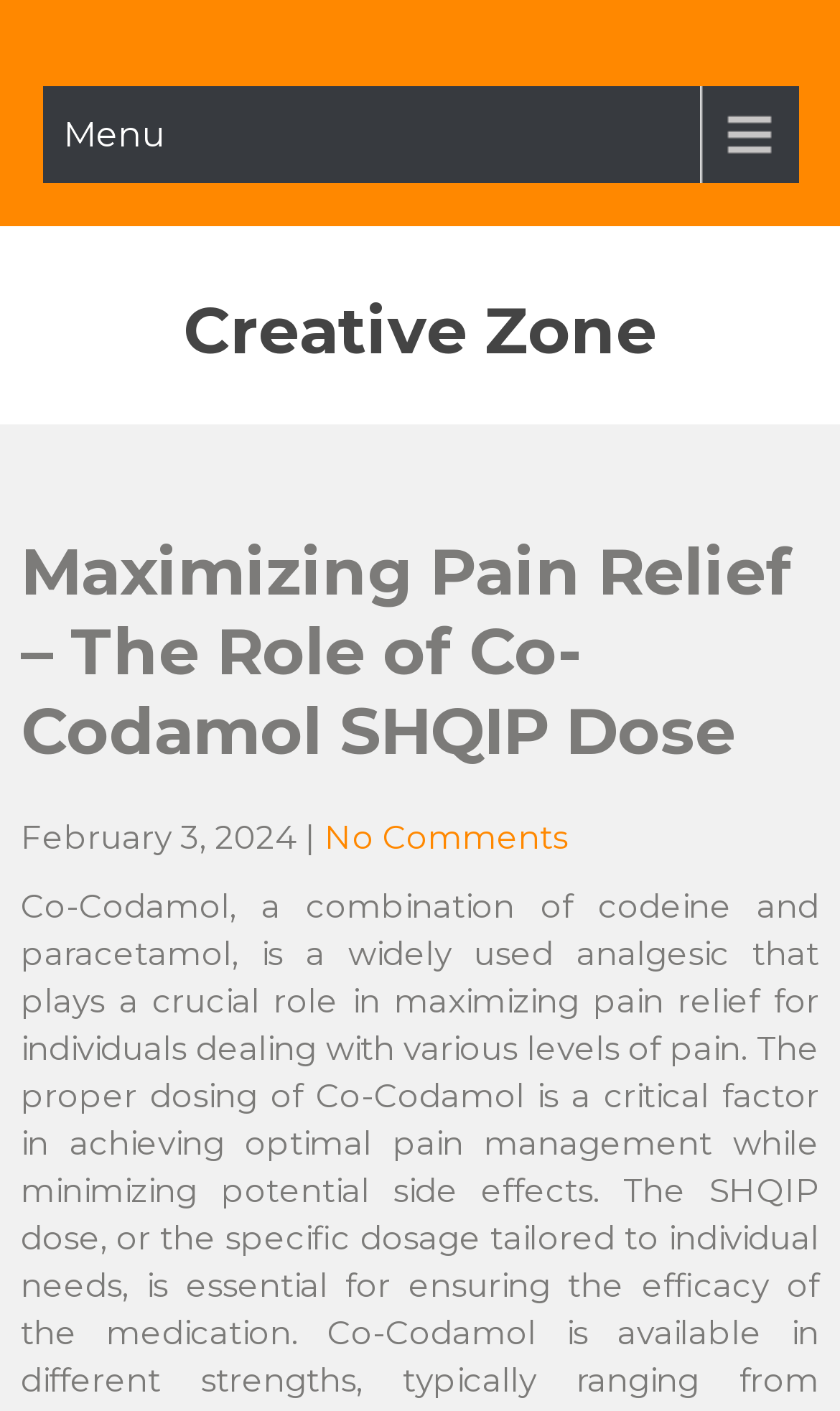What is the title of the article?
Please answer the question with a detailed and comprehensive explanation.

I found the title of the article by looking at the heading element located inside the header, which reads 'Maximizing Pain Relief – The Role of Co-Codamol SHQIP Dose'.